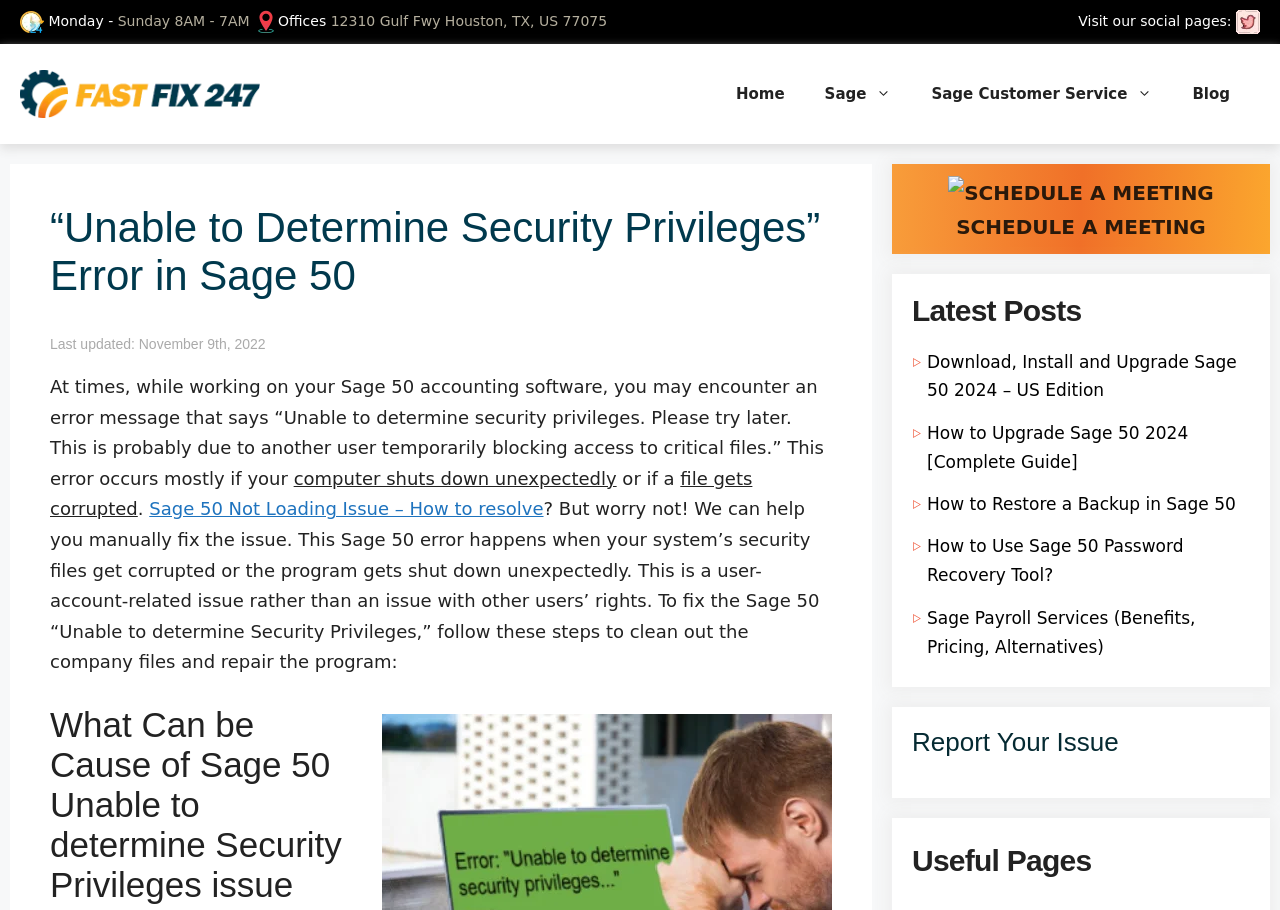What is the company address mentioned on the webpage? Observe the screenshot and provide a one-word or short phrase answer.

12310 Gulf Fwy Houston, TX, US 77075